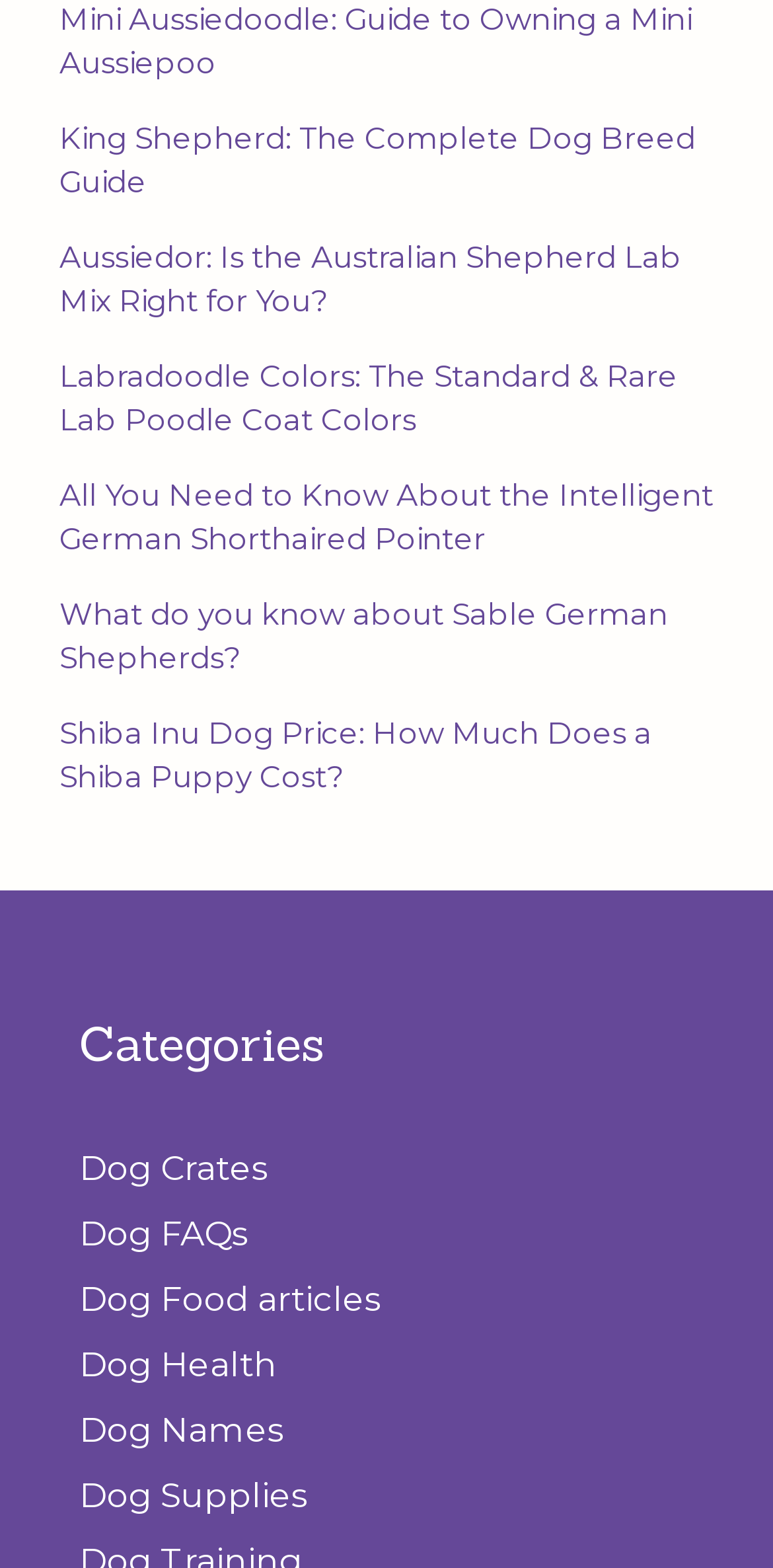Determine the bounding box coordinates of the clickable region to carry out the instruction: "Learn about Shiba Inu dog price".

[0.077, 0.455, 0.844, 0.507]